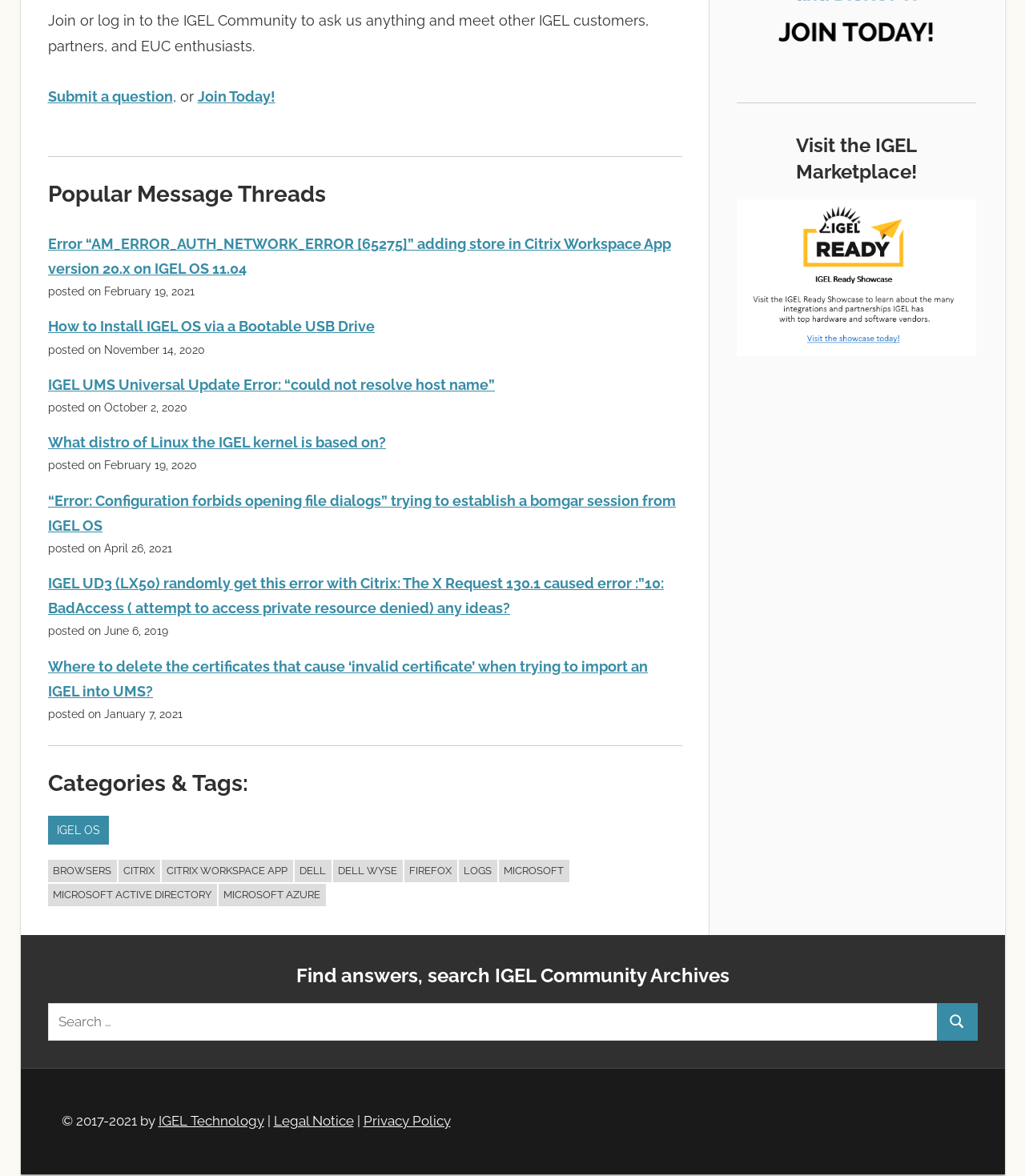Please identify the bounding box coordinates of the element I should click to complete this instruction: 'Search for:'. The coordinates should be given as four float numbers between 0 and 1, like this: [left, top, right, bottom].

[0.046, 0.853, 0.915, 0.885]